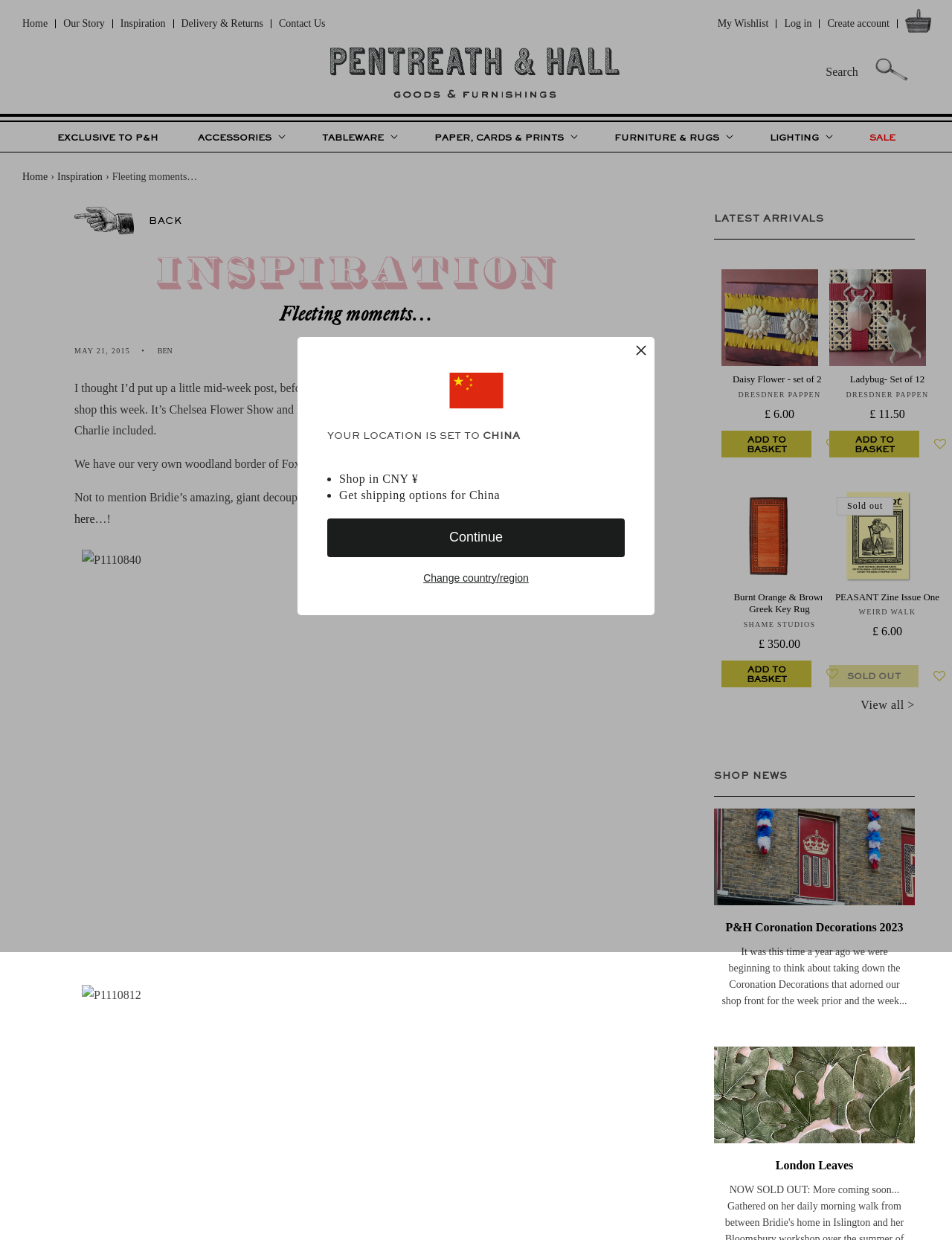What is the color of the Greek Key Rug?
Using the image, give a concise answer in the form of a single word or short phrase.

Burnt Orange & Brown